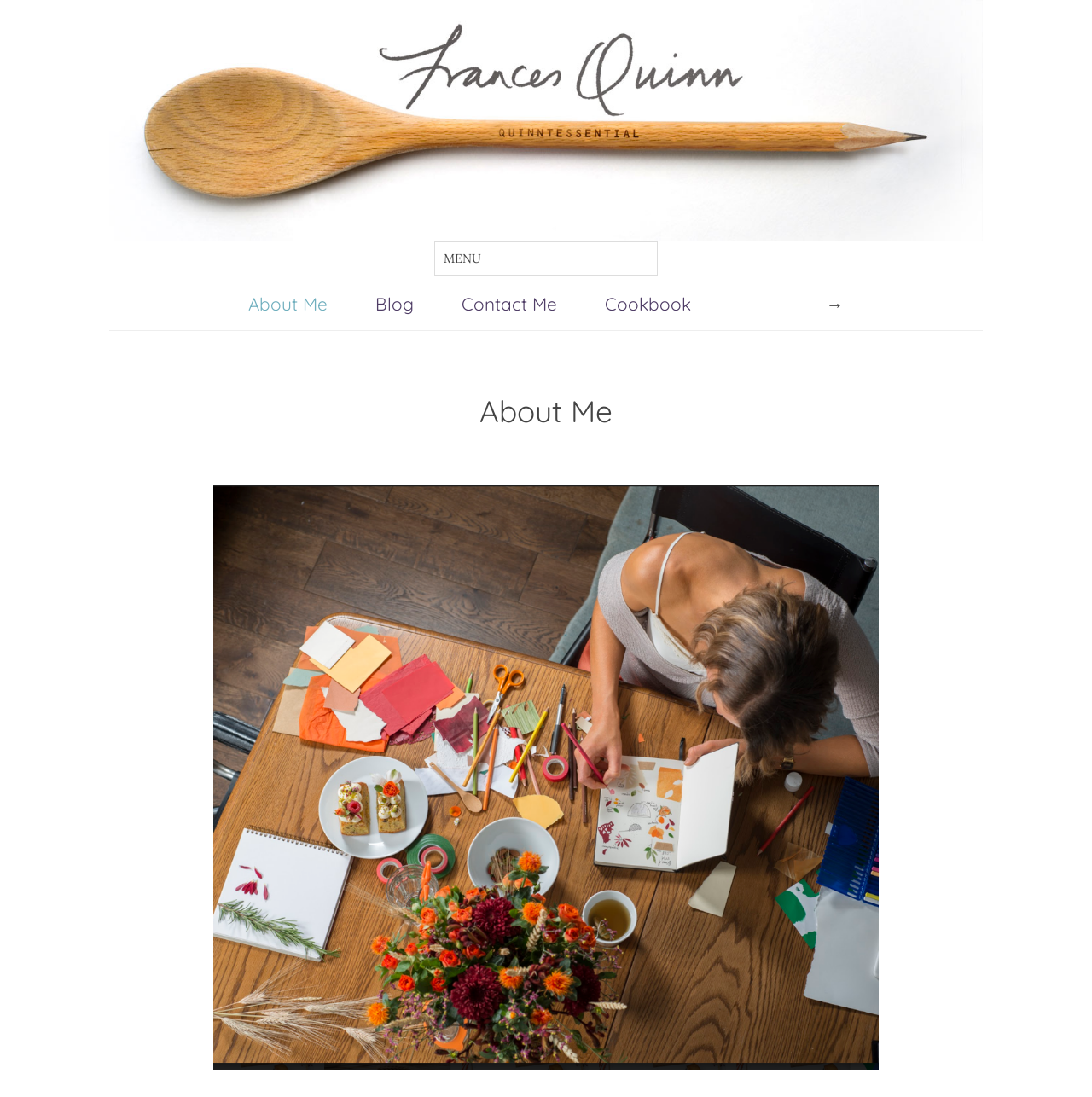Refer to the image and offer a detailed explanation in response to the question: What is the purpose of the textbox?

The textbox is used for searching, as indicated by the StaticText element 'Search' next to it, and the button with an arrow icon, suggesting a search function.